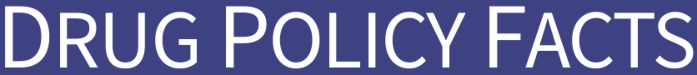Generate a detailed explanation of the scene depicted in the image.

The image prominently displays the title "DRUG POLICY FACTS" in bold, uppercase letters against a deep blue background. This striking text serves as a header for the webpage, which focuses on crucial information regarding drug policies, specifically highlighting the development of safer supply programs in Canada. The bold typography emphasizes the importance of the content, reflecting the site's goal of providing accessible and essential data related to drug policy. This image sets the tone for a comprehensive discussion aimed at educating readers about drug safety and regulatory measures.